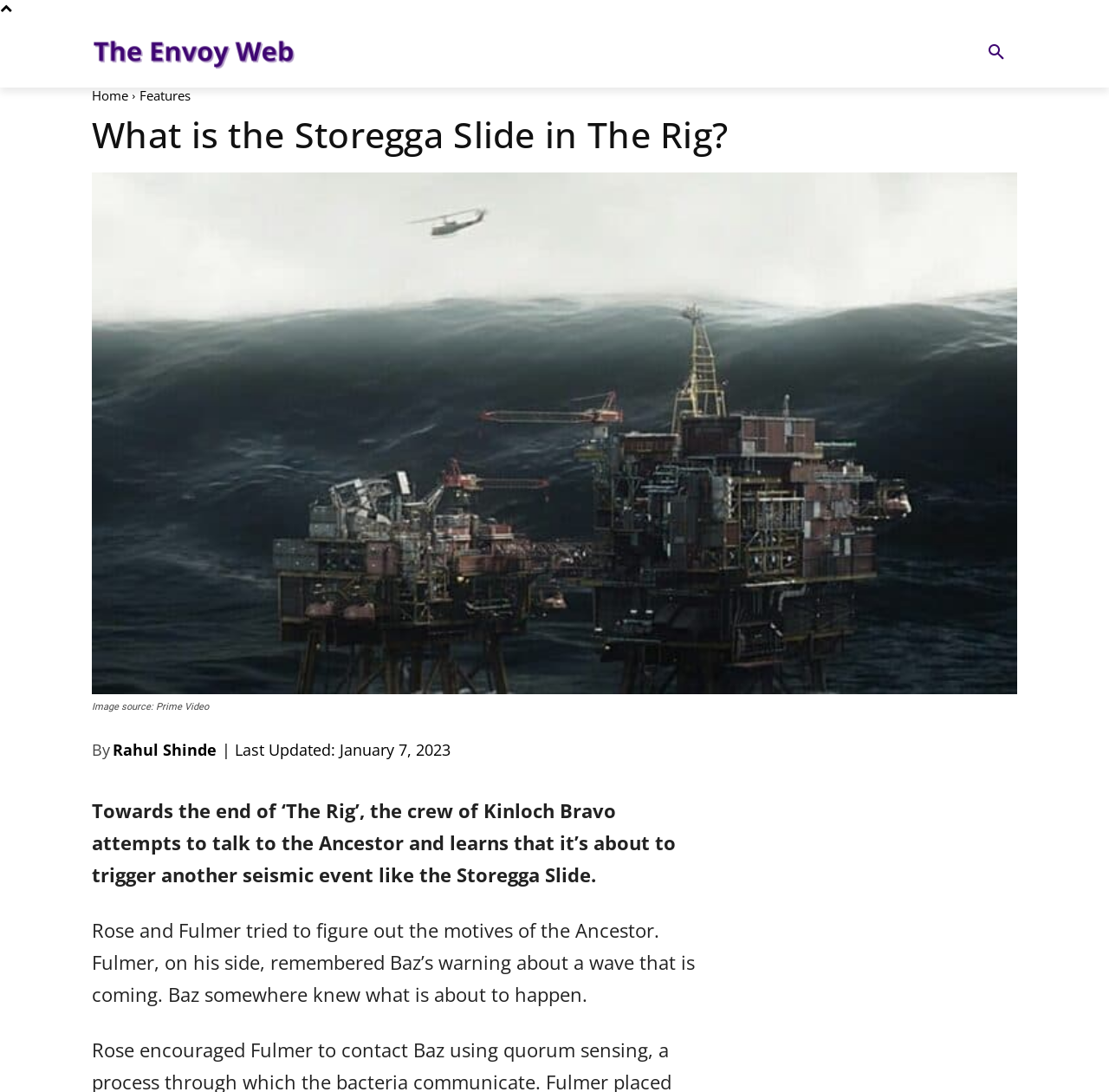Determine the bounding box coordinates for the HTML element described here: "Streaming calendar".

[0.29, 0.017, 0.437, 0.08]